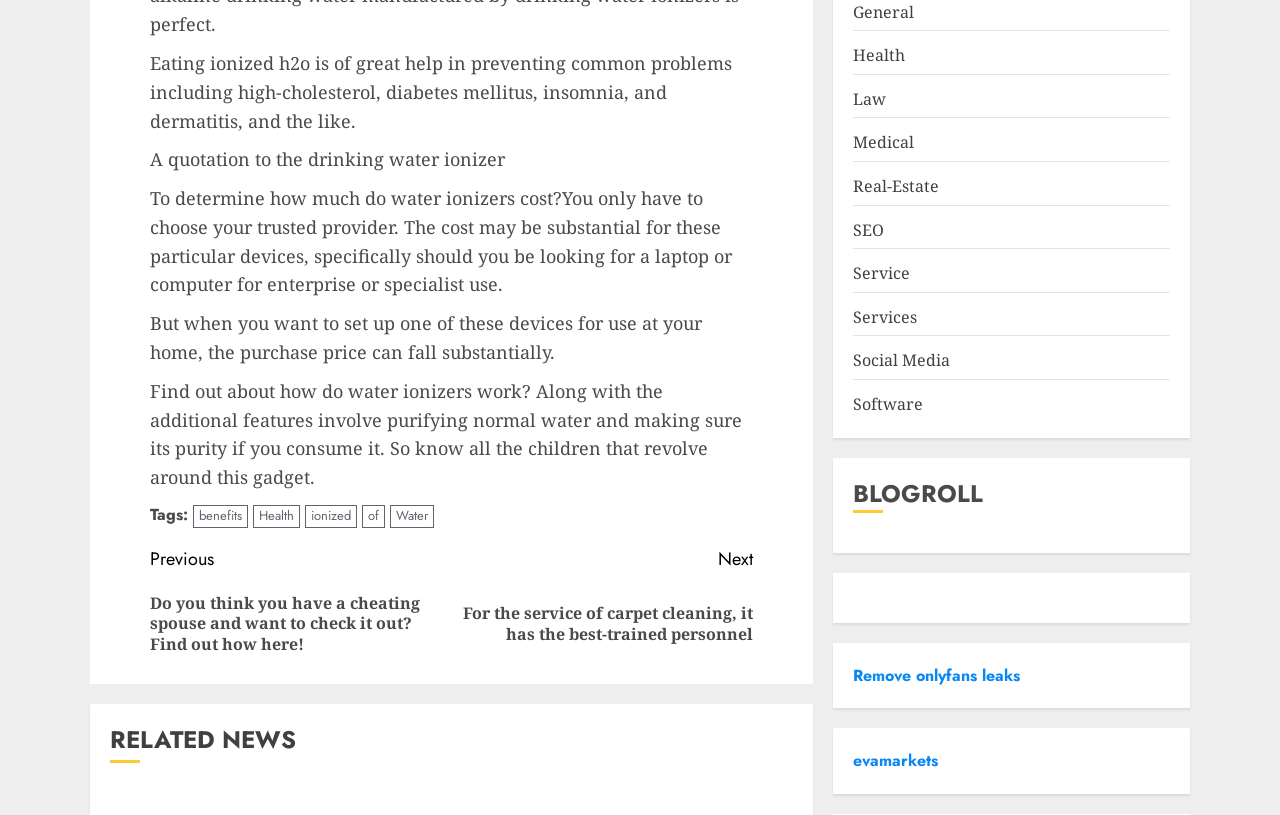Please provide the bounding box coordinates for the element that needs to be clicked to perform the instruction: "Read the 'Continue Reading' article". The coordinates must consist of four float numbers between 0 and 1, formatted as [left, top, right, bottom].

[0.117, 0.656, 0.588, 0.814]